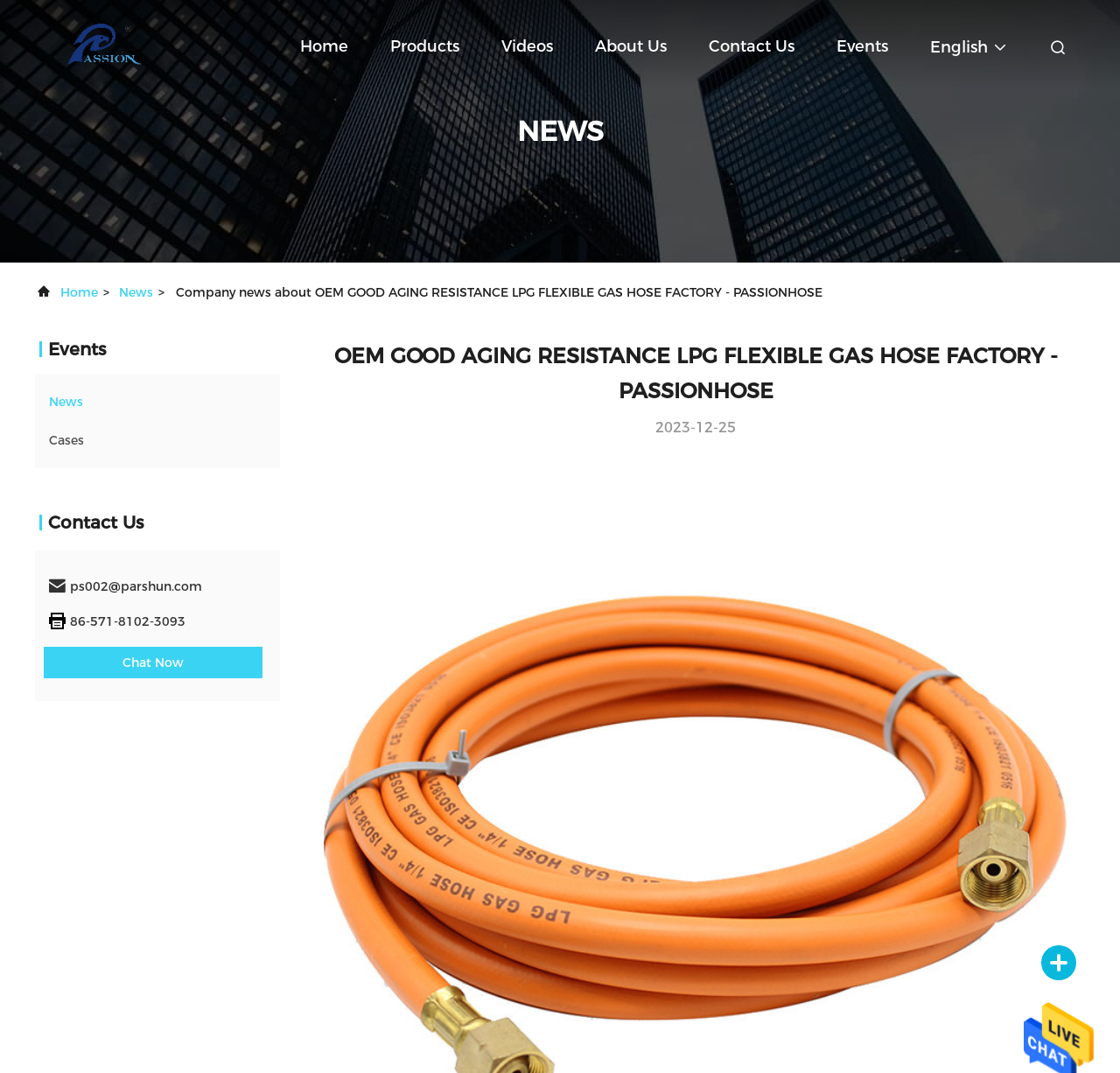Could you find the bounding box coordinates of the clickable area to complete this instruction: "Contact the company via email"?

[0.039, 0.534, 0.242, 0.559]